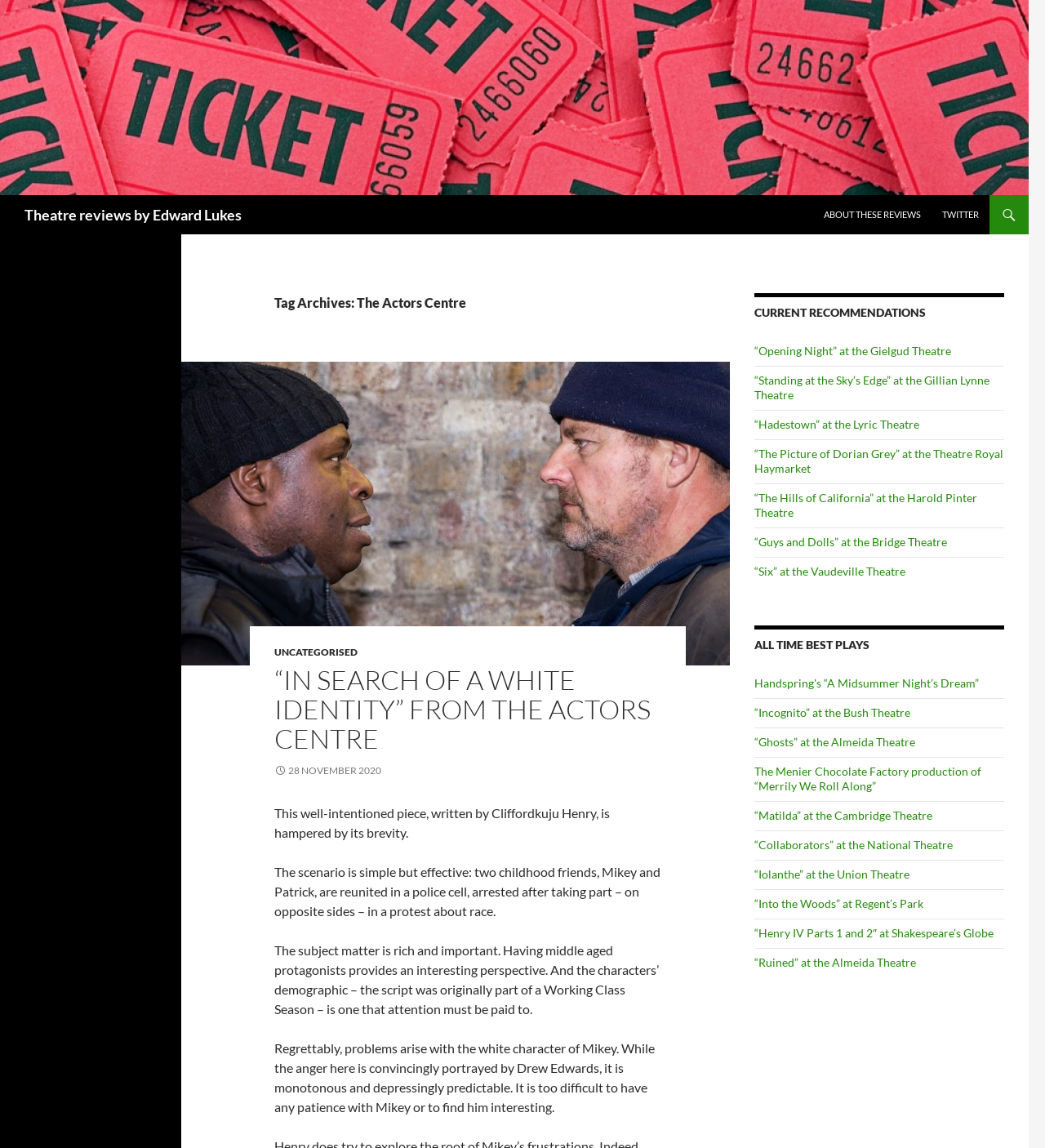Locate the bounding box coordinates of the clickable part needed for the task: "Visit the Twitter page".

[0.892, 0.17, 0.946, 0.204]